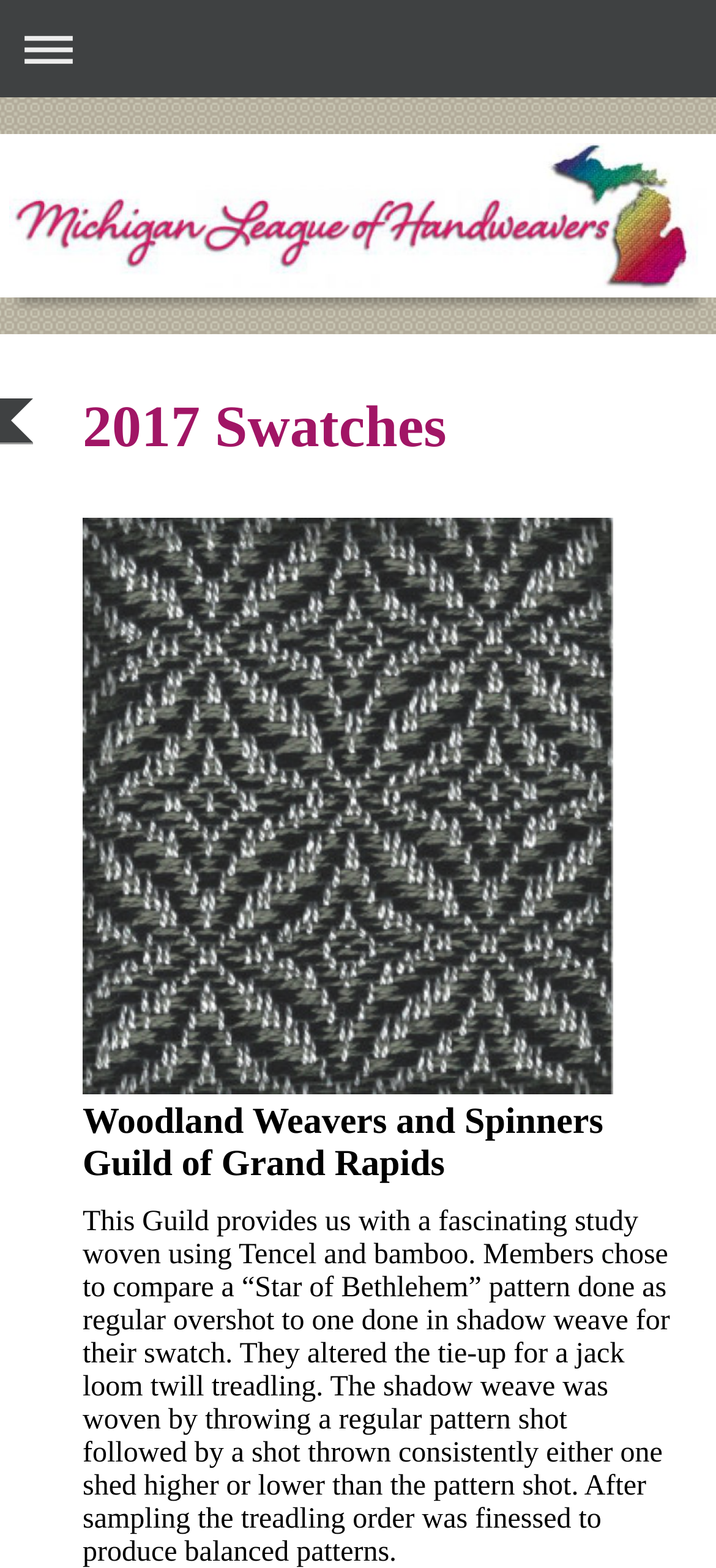Based on the image, please elaborate on the answer to the following question:
What is the name of the guild mentioned?

I found the answer by looking at the StaticText element with the text 'Woodland Weavers and Spinners Guild of Grand Rapids' which is located at [0.115, 0.703, 0.843, 0.756]. This text is likely to be the name of a guild mentioned on the webpage.